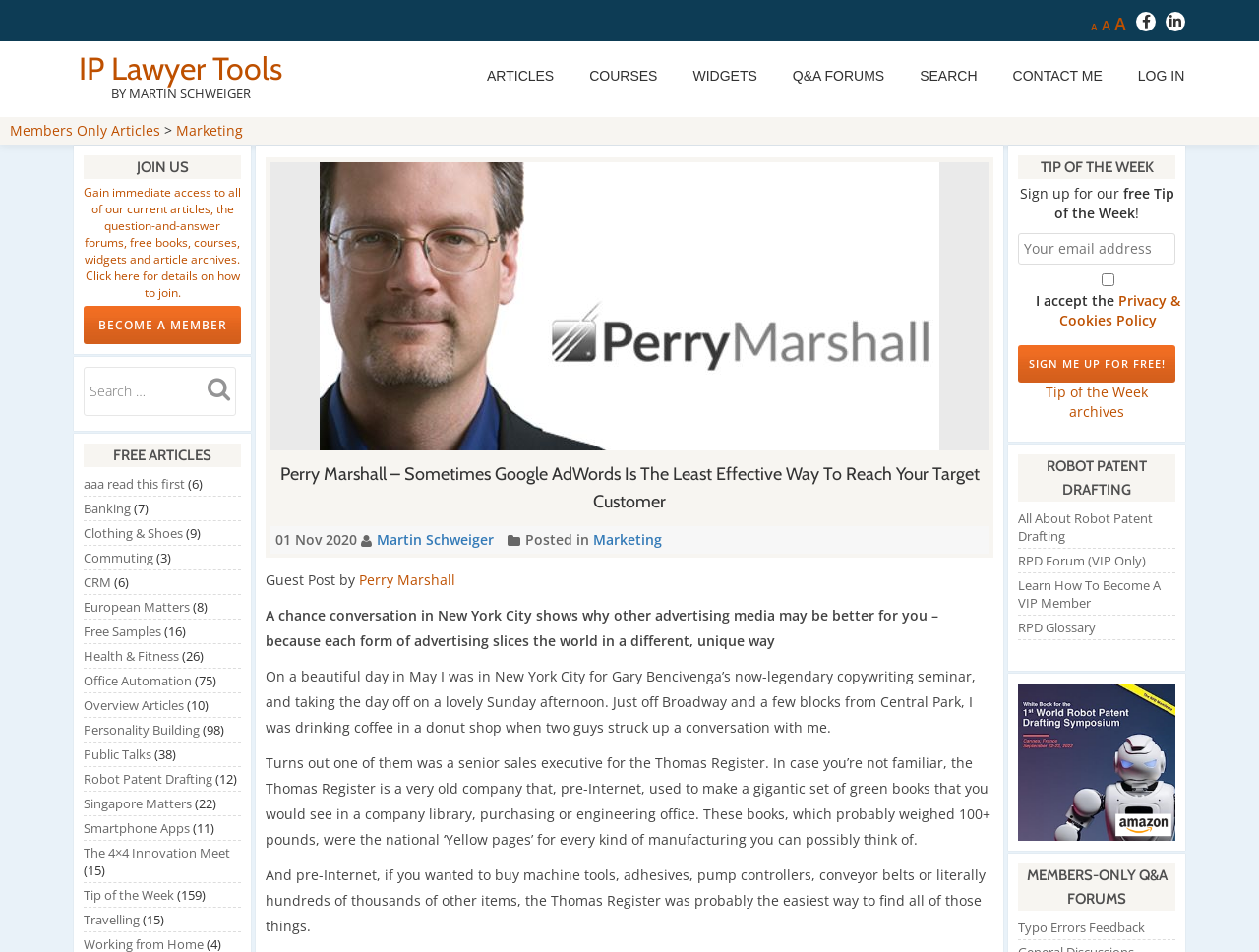Kindly determine the bounding box coordinates for the clickable area to achieve the given instruction: "Contact me".

[0.804, 0.07, 0.876, 0.089]